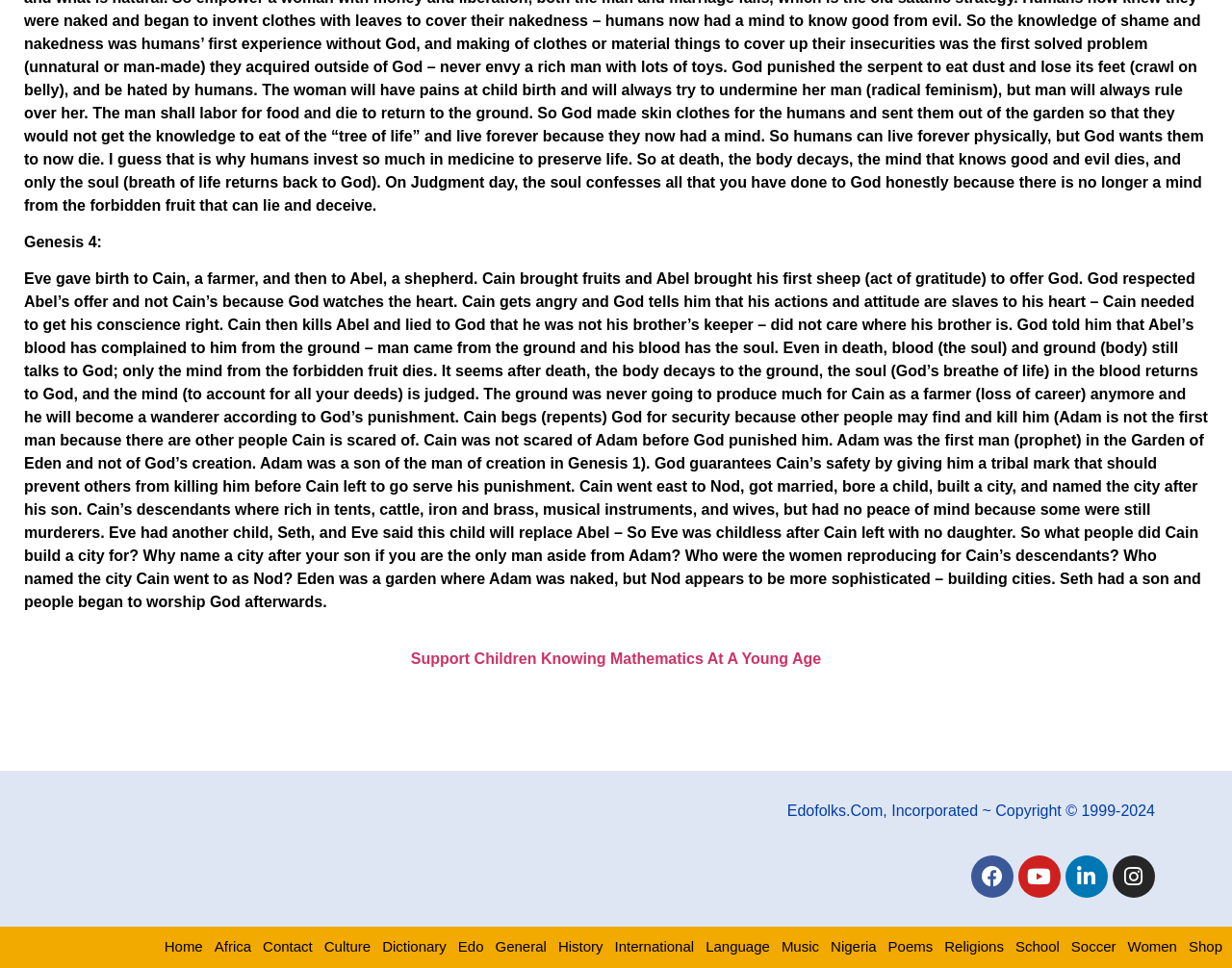Please provide the bounding box coordinates for the element that needs to be clicked to perform the instruction: "Click on the link to support children knowing mathematics at a young age". The coordinates must consist of four float numbers between 0 and 1, formatted as [left, top, right, bottom].

[0.333, 0.672, 0.667, 0.689]